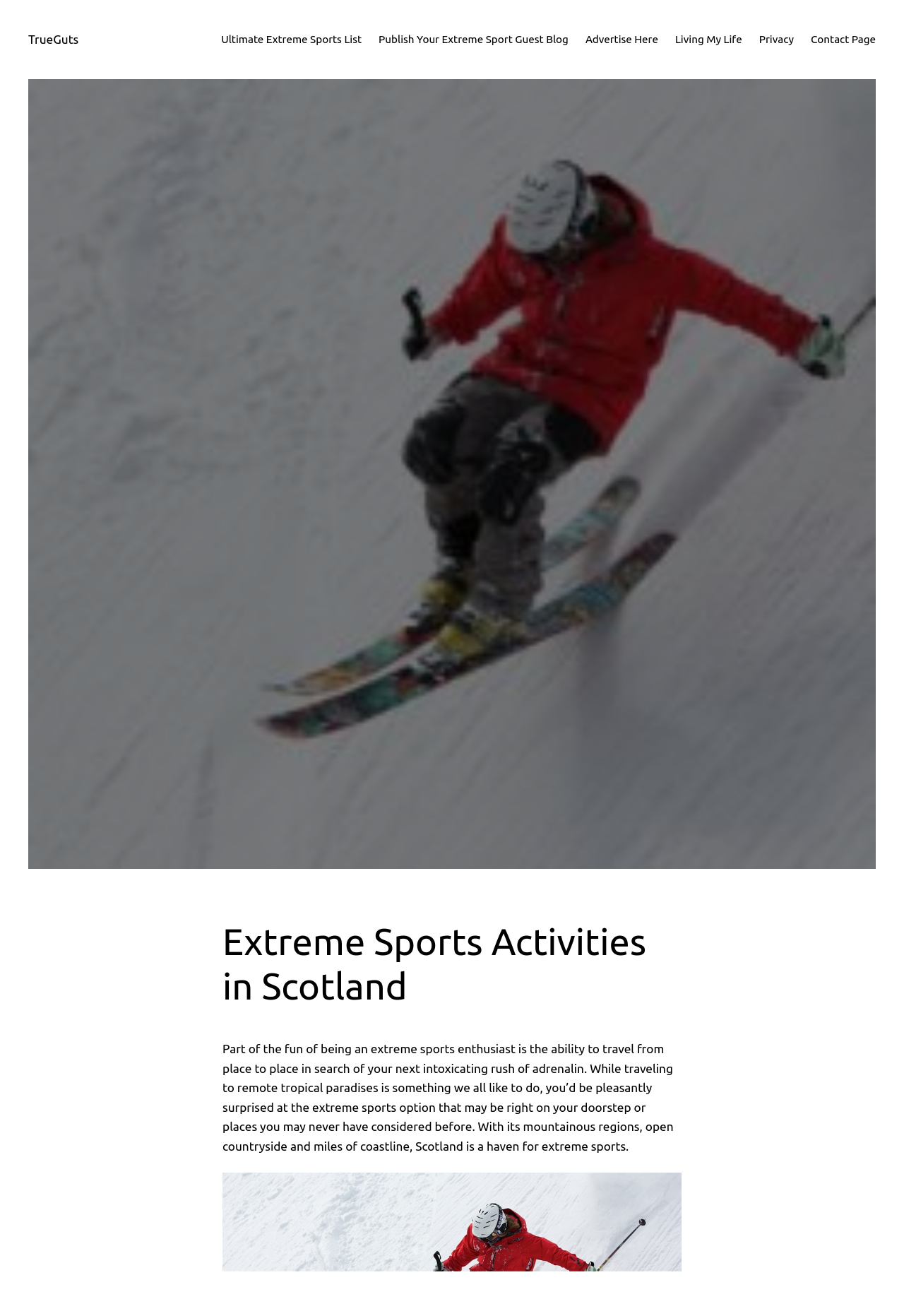Please identify the webpage's heading and generate its text content.

Extreme Sports Activities in Scotland